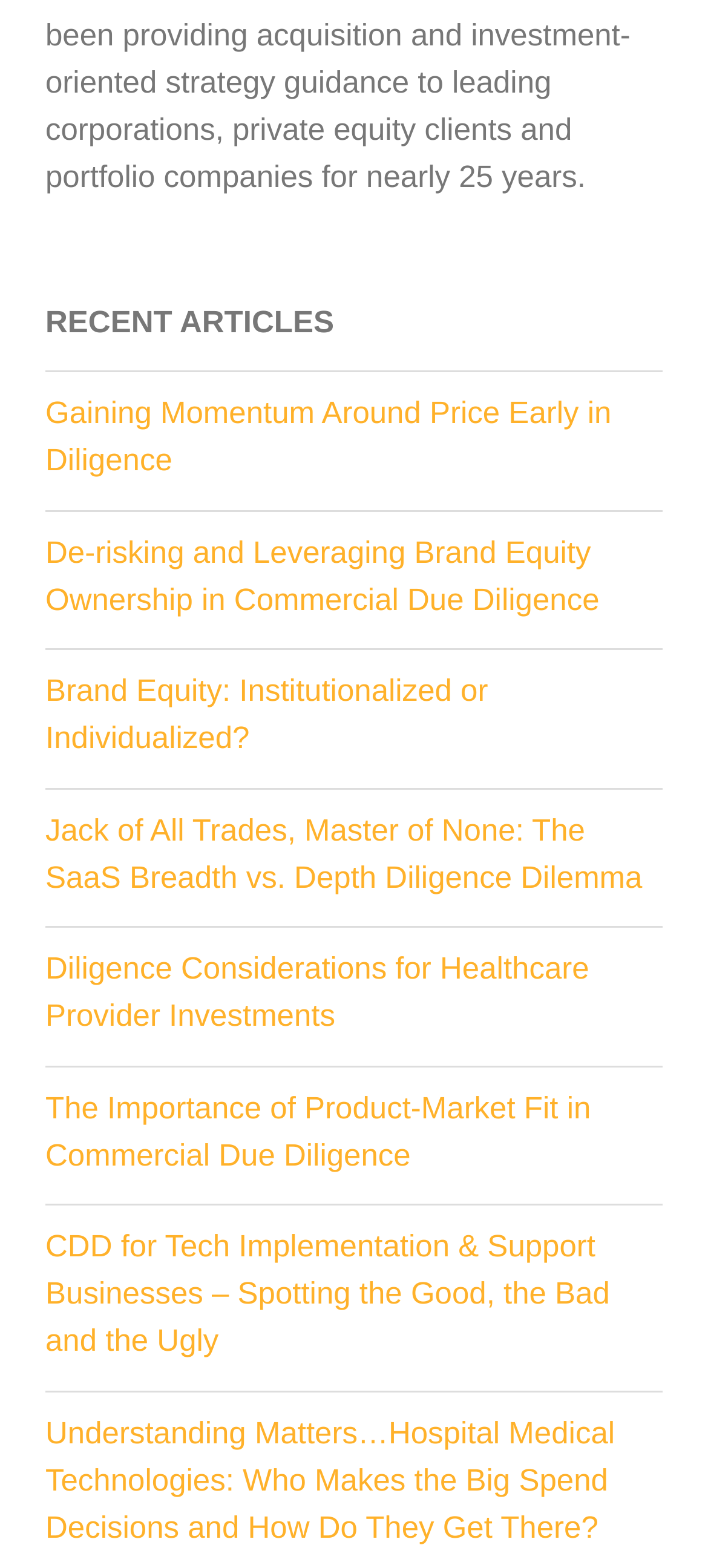Please identify the bounding box coordinates of the clickable area that will allow you to execute the instruction: "read article about gaining momentum around price early in diligence".

[0.064, 0.243, 0.936, 0.315]